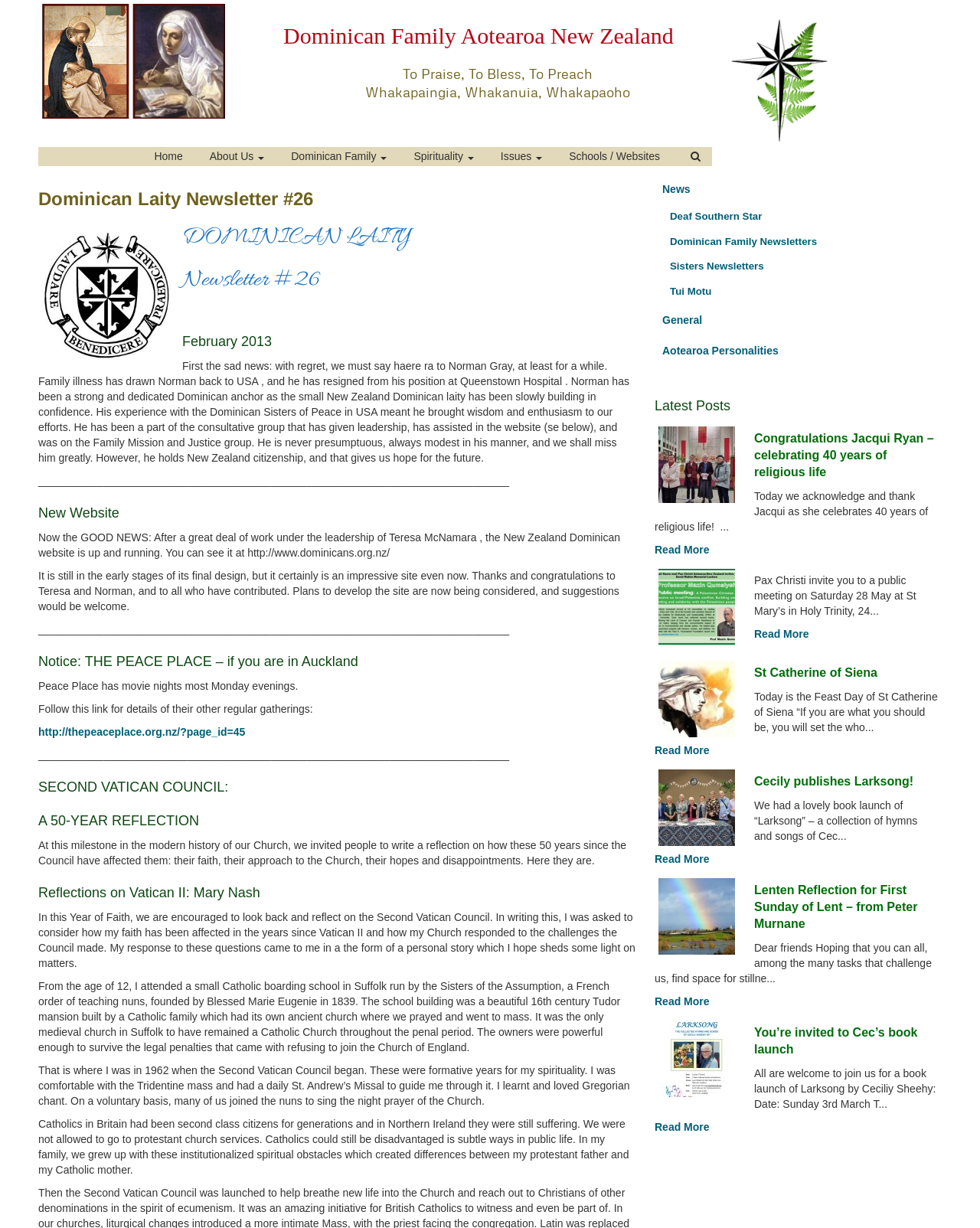Provide the bounding box coordinates for the UI element that is described as: "St Catherine of Siena".

[0.77, 0.542, 0.895, 0.553]